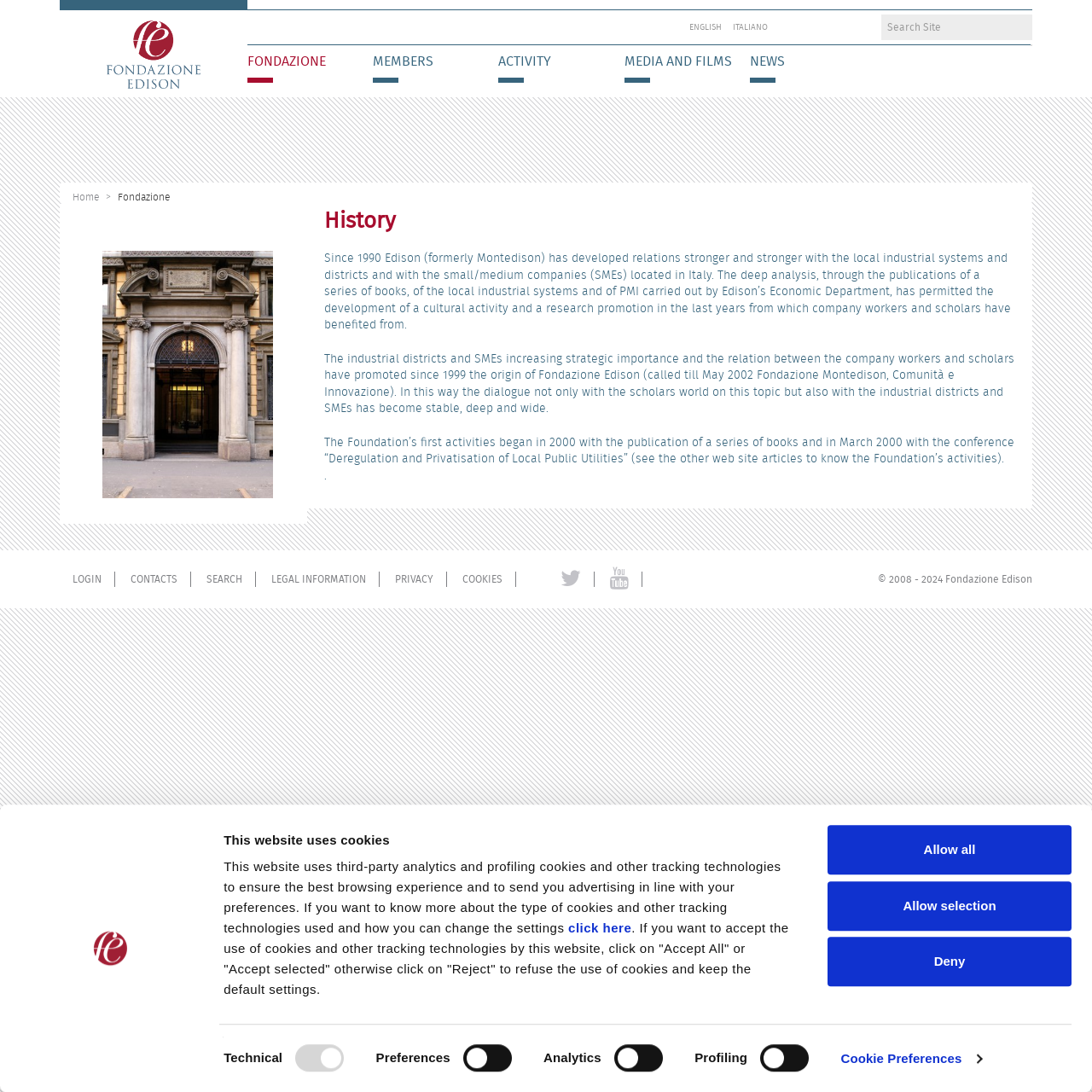Please identify the bounding box coordinates of the clickable area that will allow you to execute the instruction: "Learn about Fondazione Edison's history".

[0.297, 0.191, 0.93, 0.213]